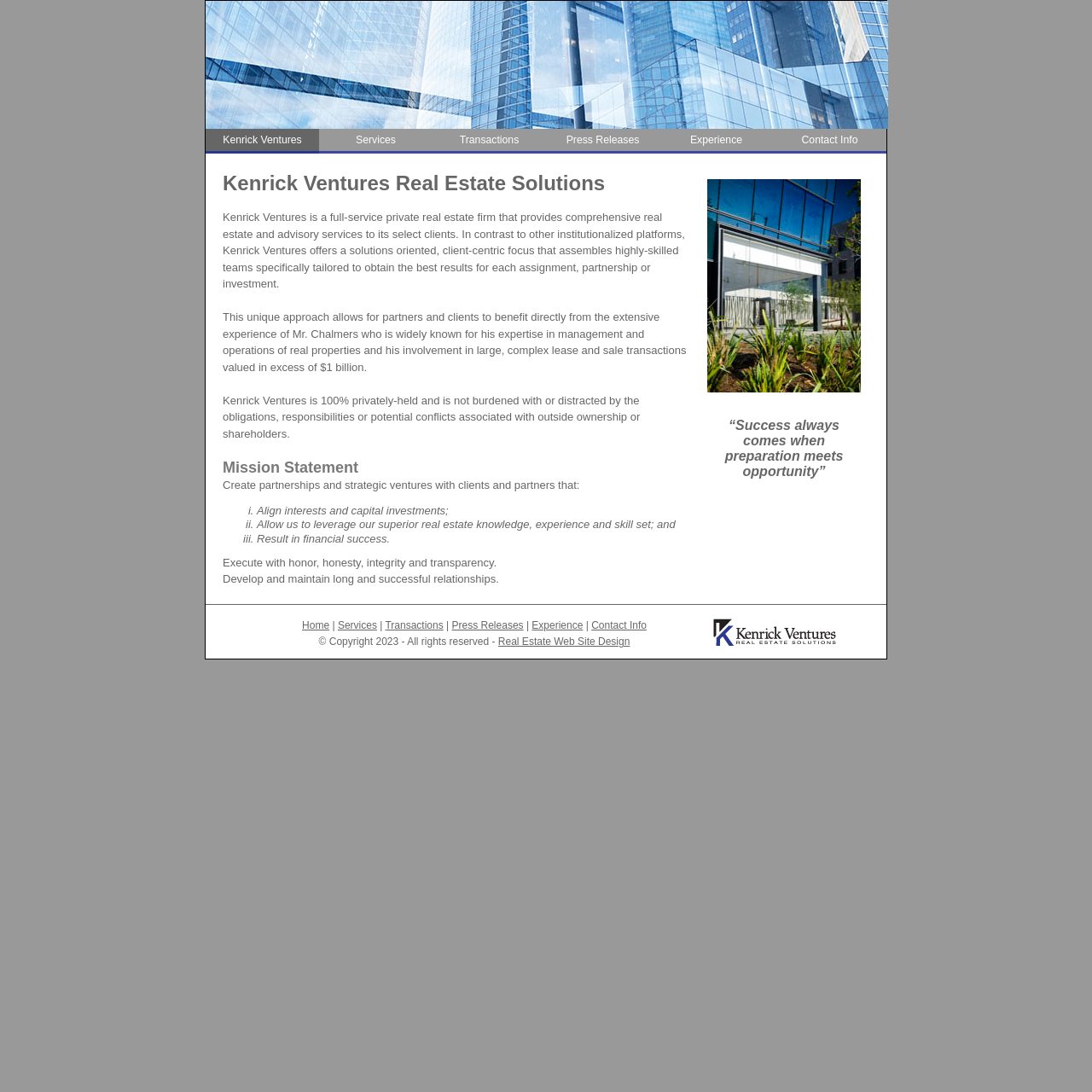Pinpoint the bounding box coordinates of the clickable element to carry out the following instruction: "Click on Kenrick Ventures."

[0.188, 0.118, 0.292, 0.141]